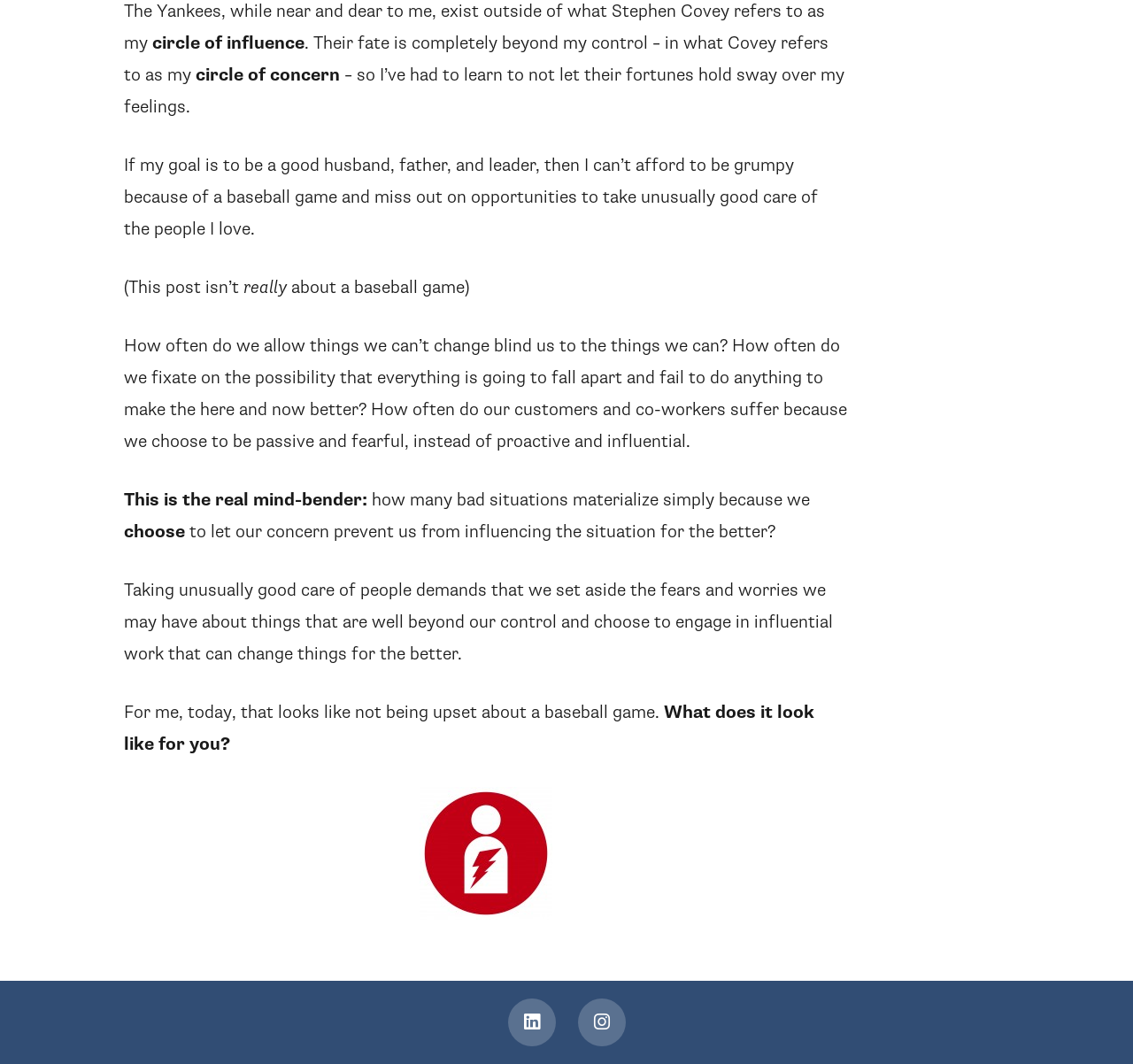Identify the bounding box coordinates for the UI element described as follows: "alt="Powered By Humanity"". Ensure the coordinates are four float numbers between 0 and 1, formatted as [left, top, right, bottom].

[0.109, 0.74, 0.748, 0.865]